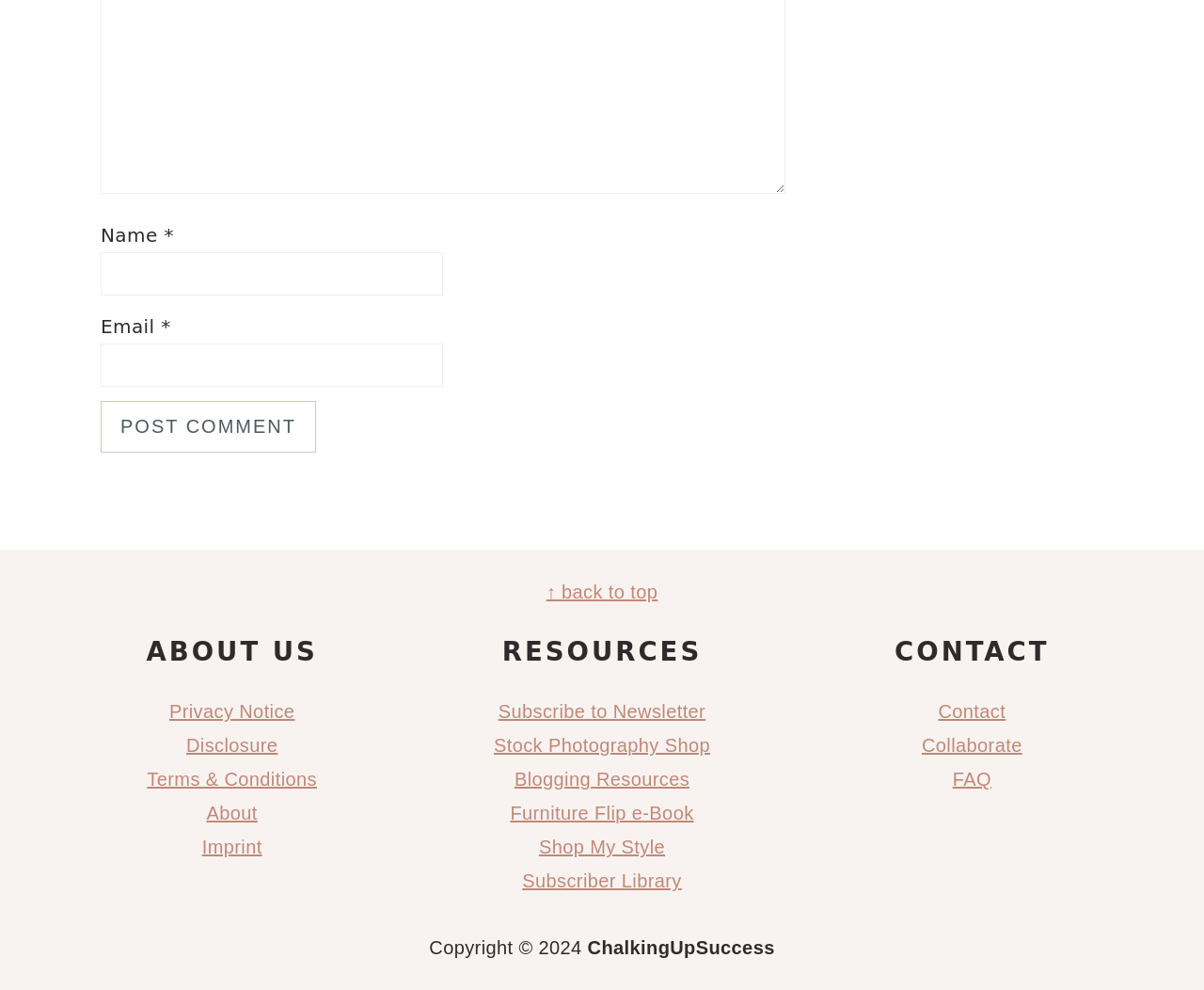Answer the question below with a single word or a brief phrase: 
What is the function of the 'Post Comment' button?

To submit a comment